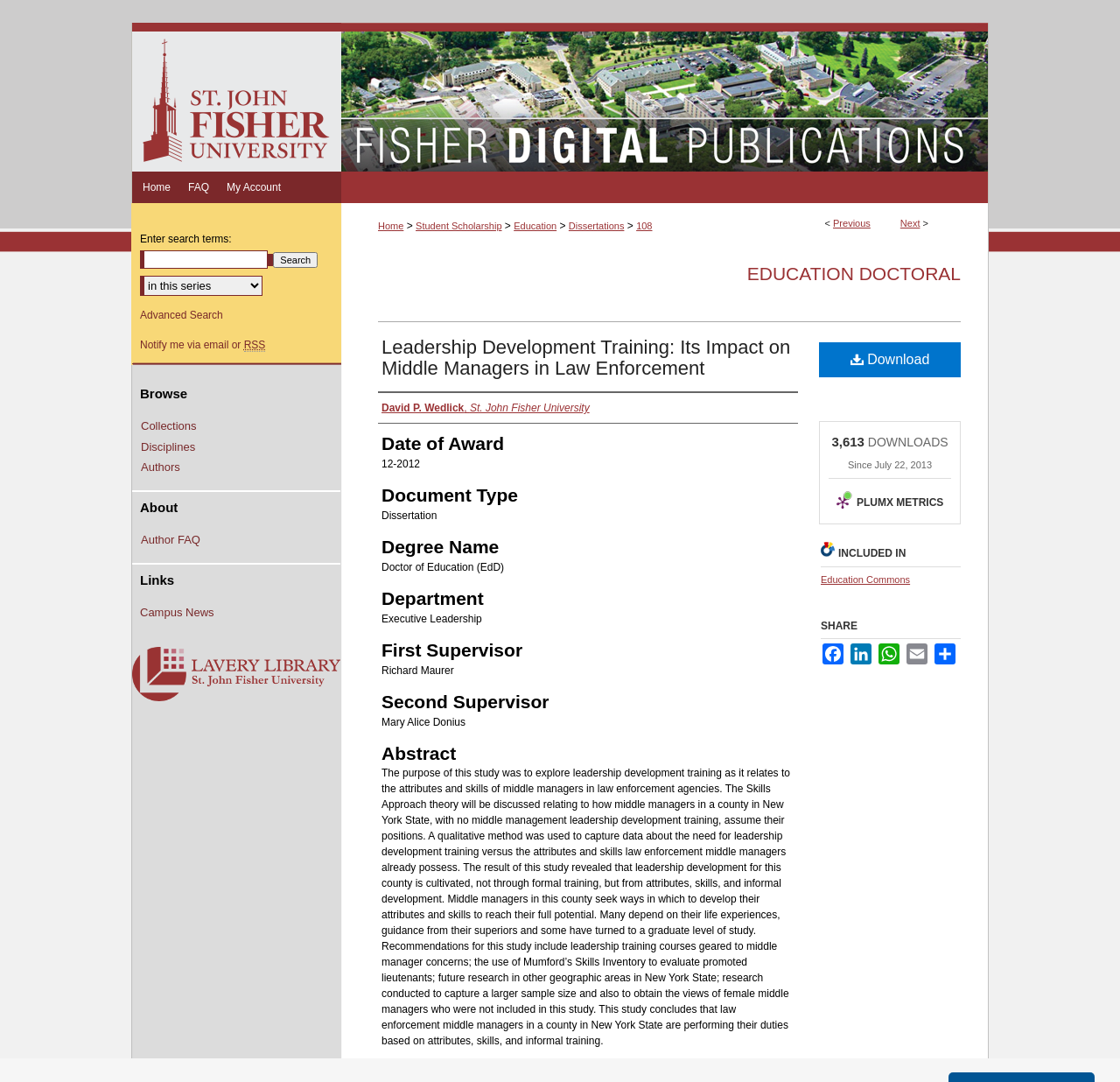Please specify the coordinates of the bounding box for the element that should be clicked to carry out this instruction: "Download the dissertation". The coordinates must be four float numbers between 0 and 1, formatted as [left, top, right, bottom].

[0.731, 0.316, 0.858, 0.349]